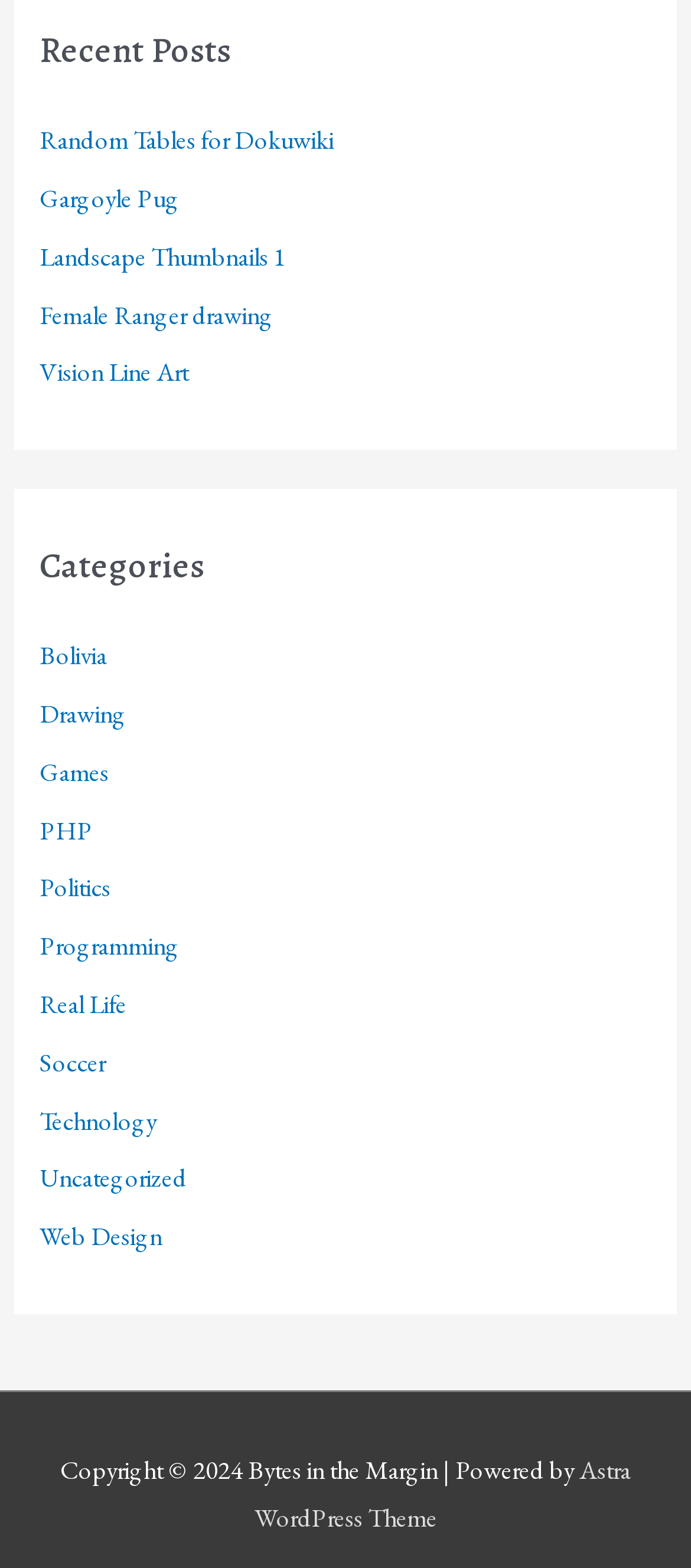What is the position of the 'Categories' heading relative to the 'Recent Posts' heading?
Please provide a full and detailed response to the question.

By comparing the y1 and y2 coordinates of the 'Recent Posts' heading and the 'Categories' heading, I found that the 'Categories' heading has a larger y1 value, indicating that it is positioned below the 'Recent Posts' heading.